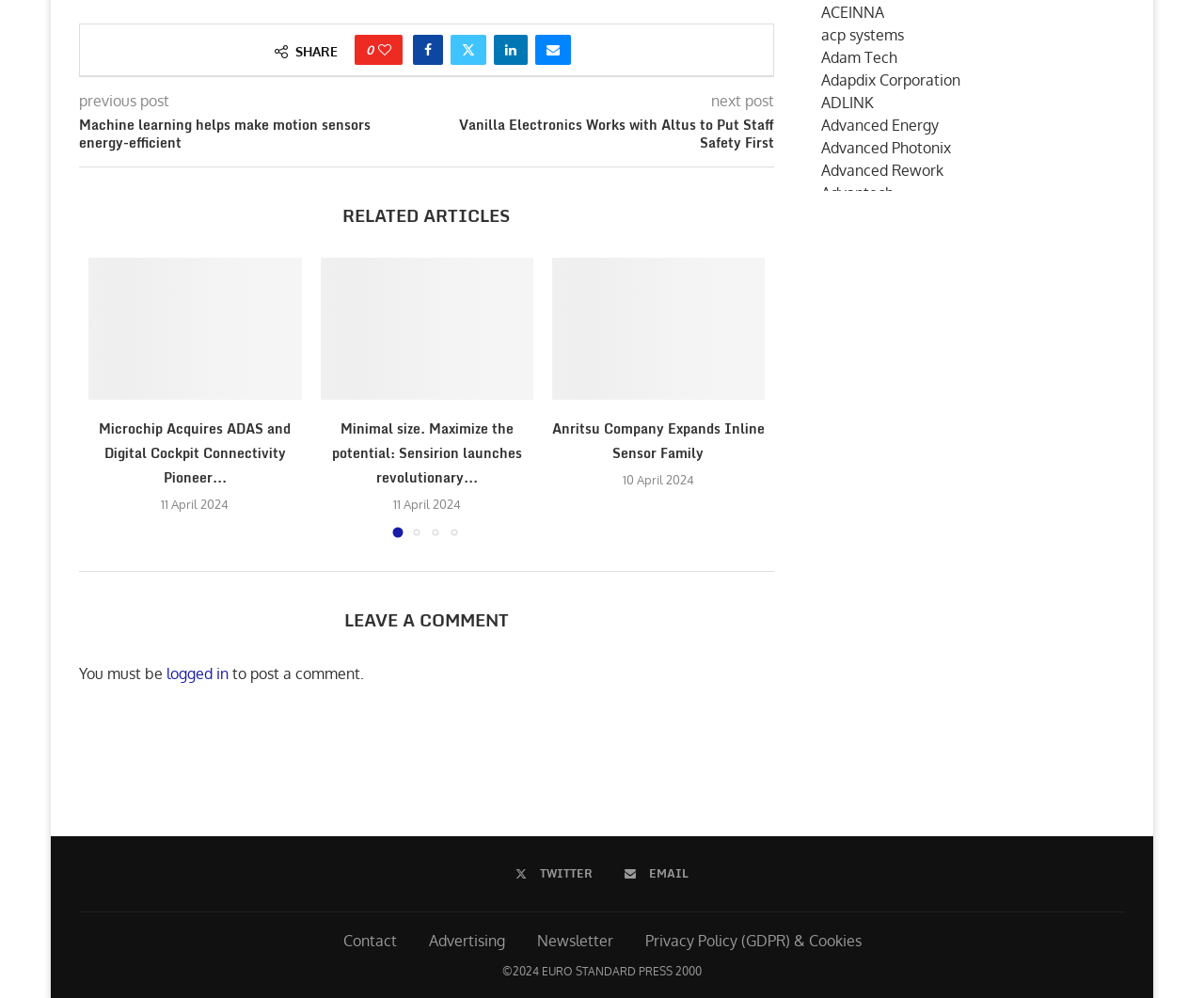Show the bounding box coordinates for the HTML element as described: "Privacy Policy (GDPR) & Cookies".

[0.536, 0.933, 0.715, 0.952]